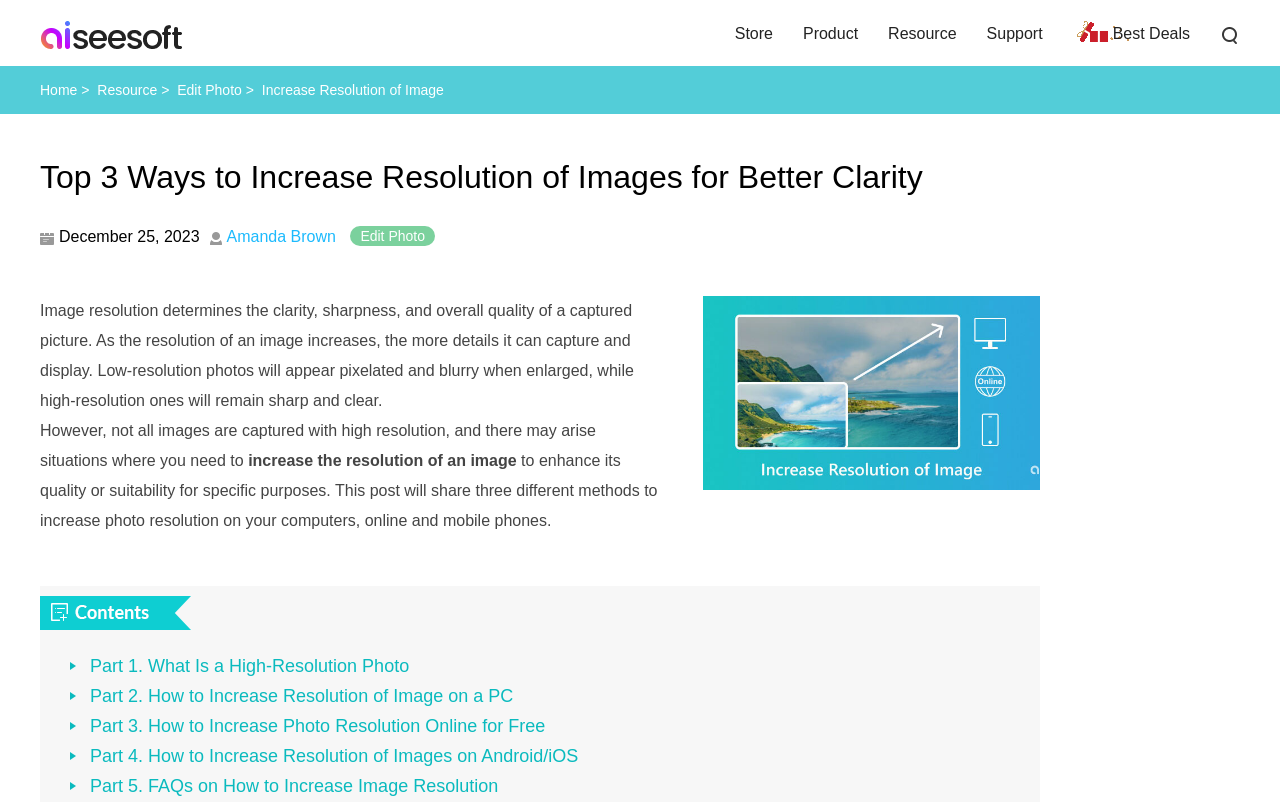Can you show the bounding box coordinates of the region to click on to complete the task described in the instruction: "Click on the Aiseesoft link"?

[0.031, 0.014, 0.144, 0.062]